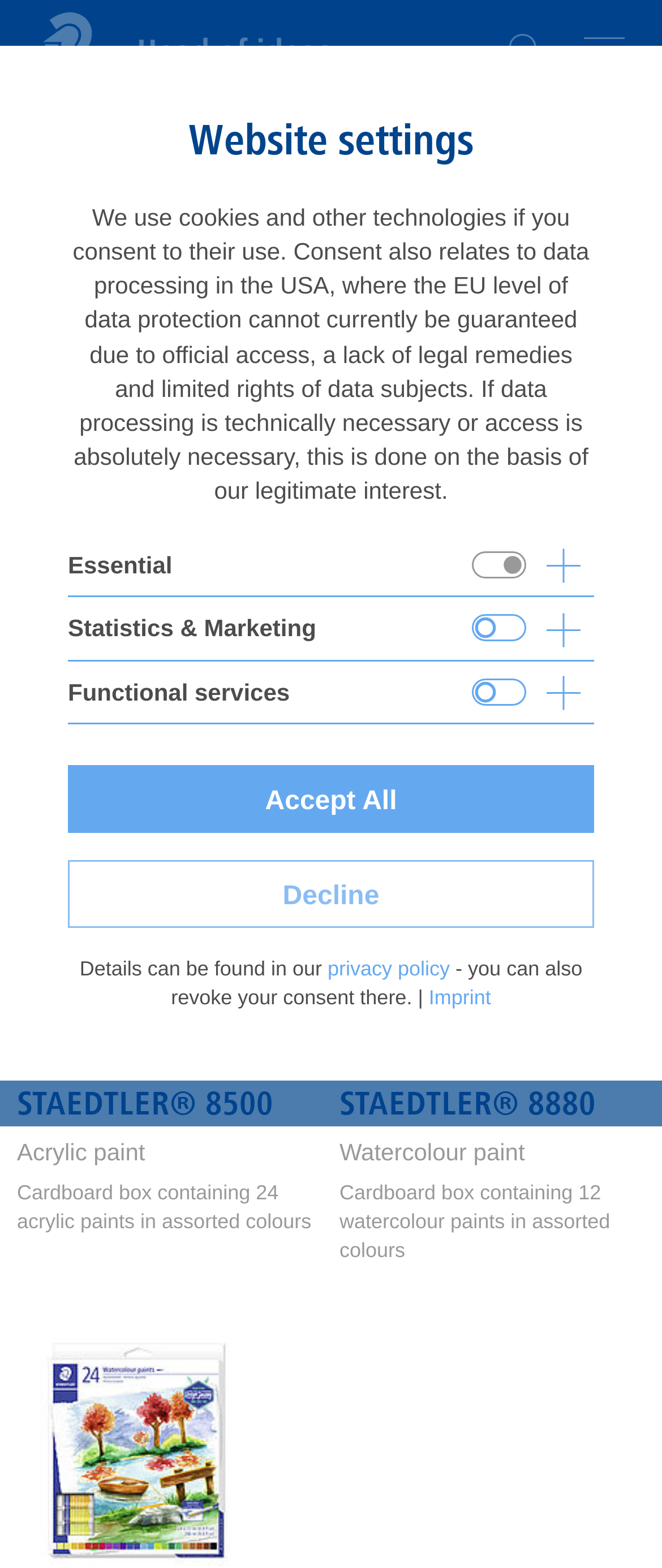Refer to the image and offer a detailed explanation in response to the question: How many paint products are displayed?

I counted the number of paint products displayed on the webpage, which are Noris 888, STAEDTLER 8500, STAEDTLER 8880, and another acrylic paint product.